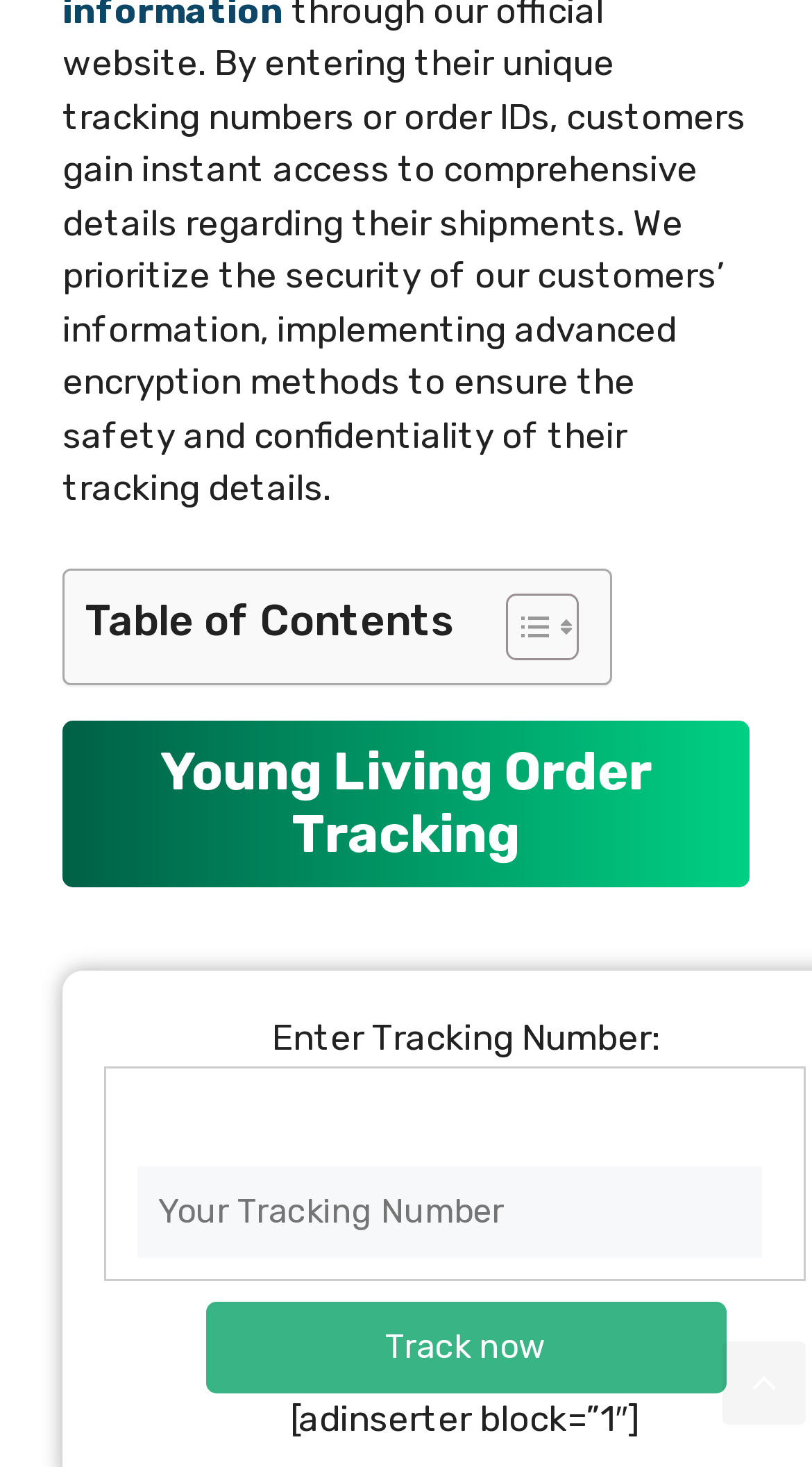What is the function of the 'Track now' button?
Look at the image and provide a short answer using one word or a phrase.

Track order